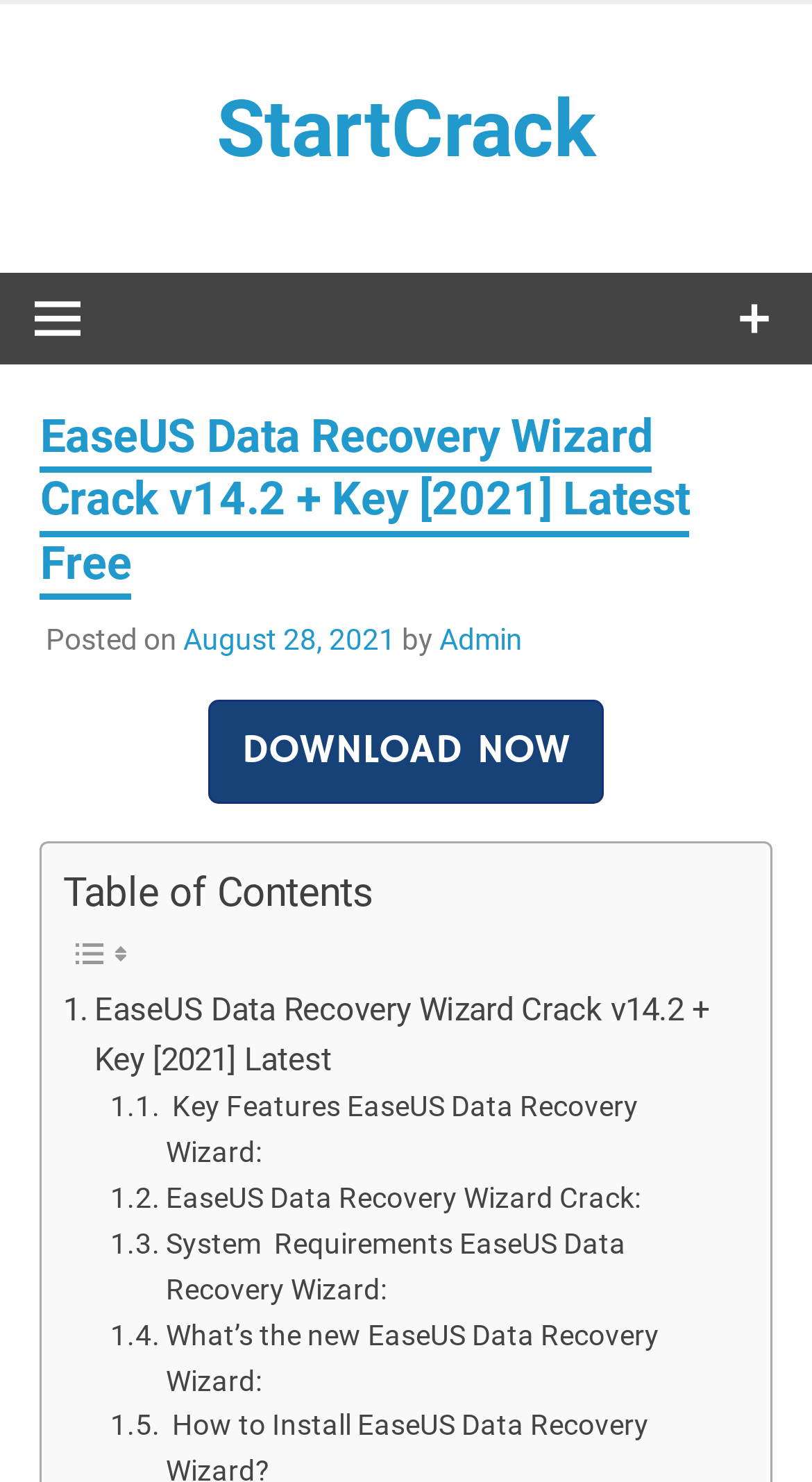What is the purpose of the 'DOWNLOAD NOW' button?
Please respond to the question thoroughly and include all relevant details.

The 'DOWNLOAD NOW' button is prominently displayed on the webpage, and its purpose is to allow users to download the EaseUS Data Recovery Wizard software.